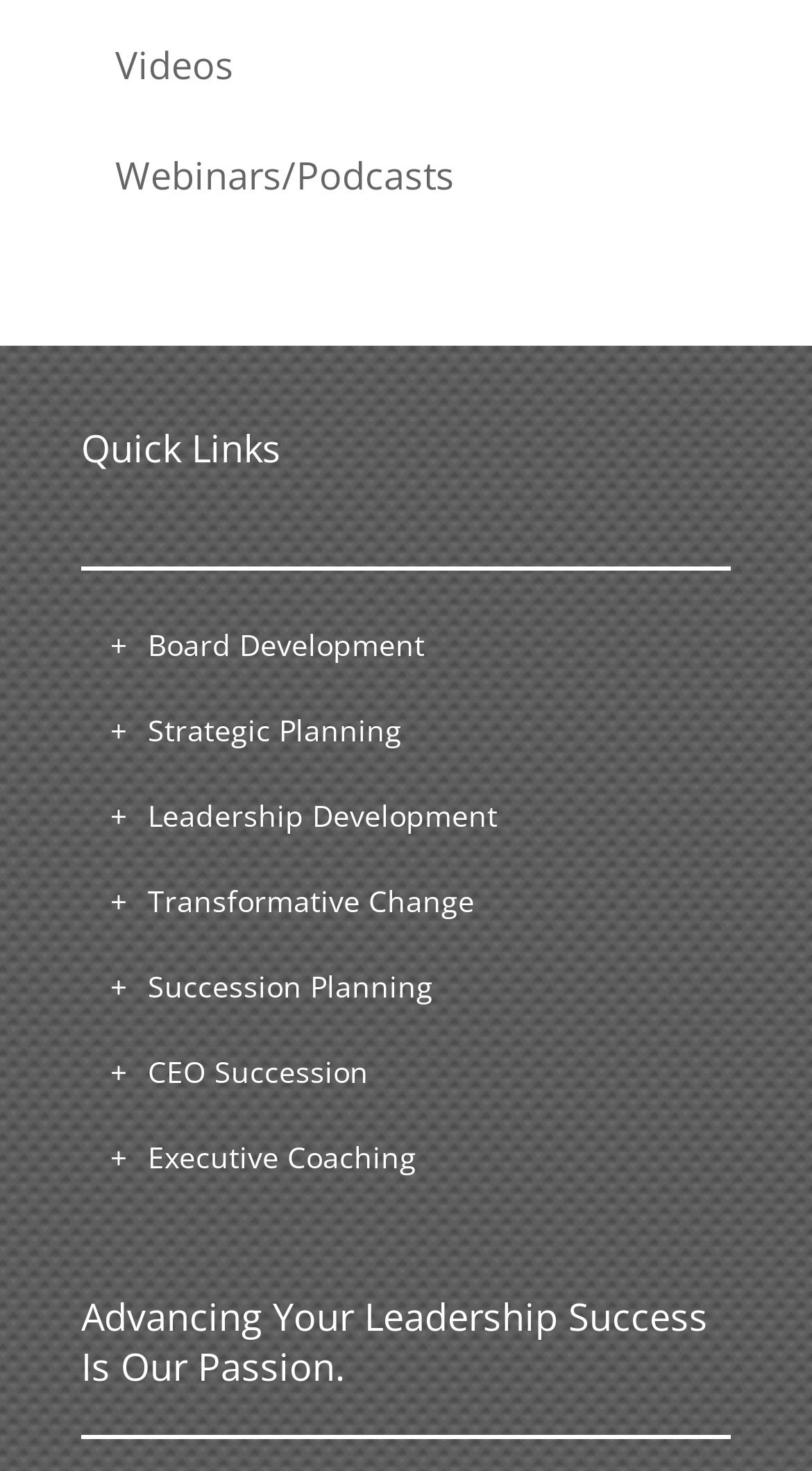What is the last link in the 'Quick Links' category?
Answer briefly with a single word or phrase based on the image.

Executive Coaching